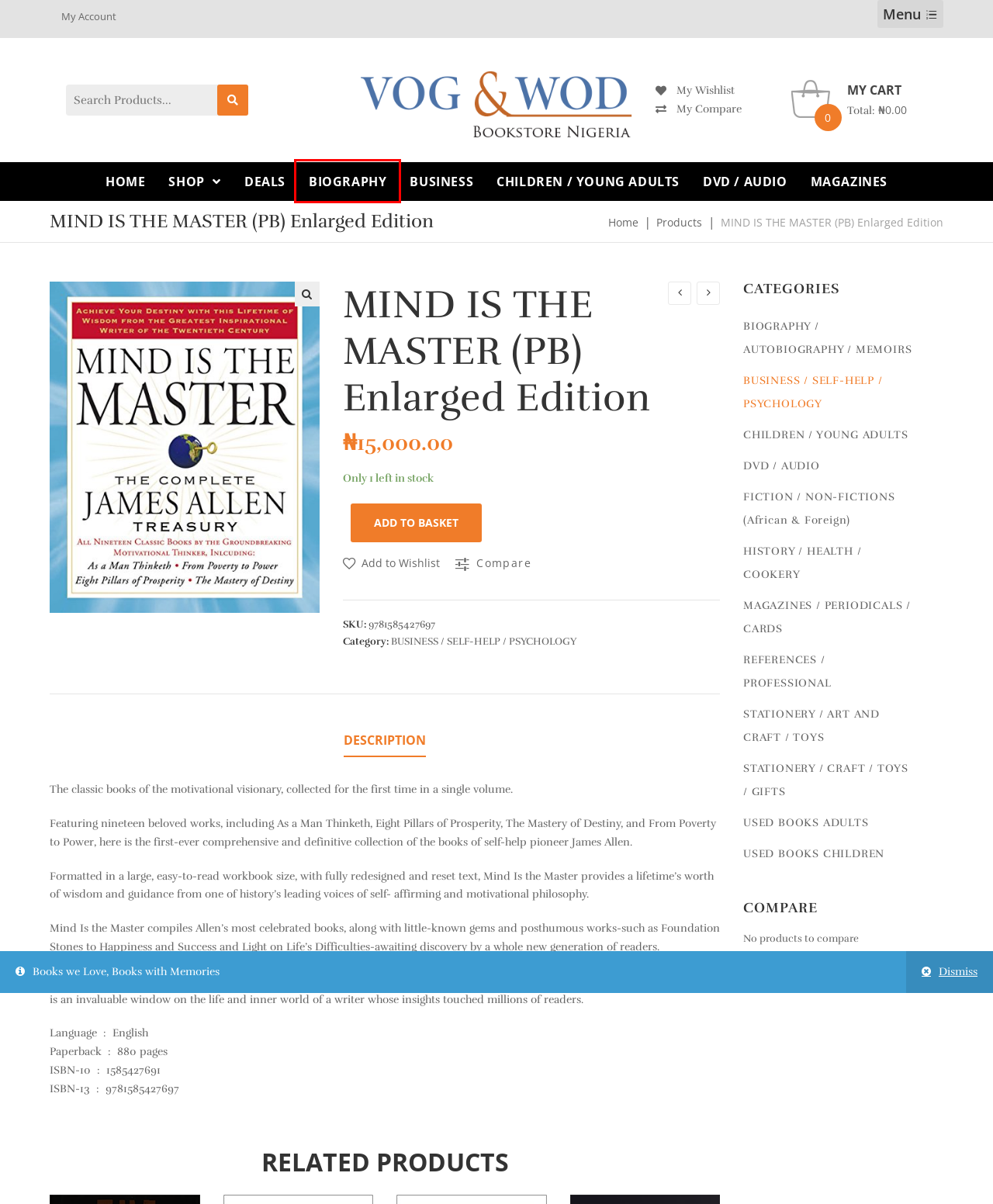You have a screenshot of a webpage with a red rectangle bounding box around a UI element. Choose the best description that matches the new page after clicking the element within the bounding box. The candidate descriptions are:
A. REFERENCES / PROFESSIONAL – Vog and Wod Bookstore
B. MAGAZINES / PERIODICALS / CARDS – Vog and Wod Bookstore
C. DVD / AUDIO – Vog and Wod Bookstore
D. FICTION / NON-FICTIONS (African & Foreign) – Vog and Wod Bookstore
E. BIOGRAPHY / AUTOBIOGRAPHY / MEMOIRS – Vog and Wod Bookstore
F. Product Comparison
G. STATIONERY / CRAFT / TOYS / GIFTS – Vog and Wod Bookstore
H. My account – Vog and Wod Bookstore

E